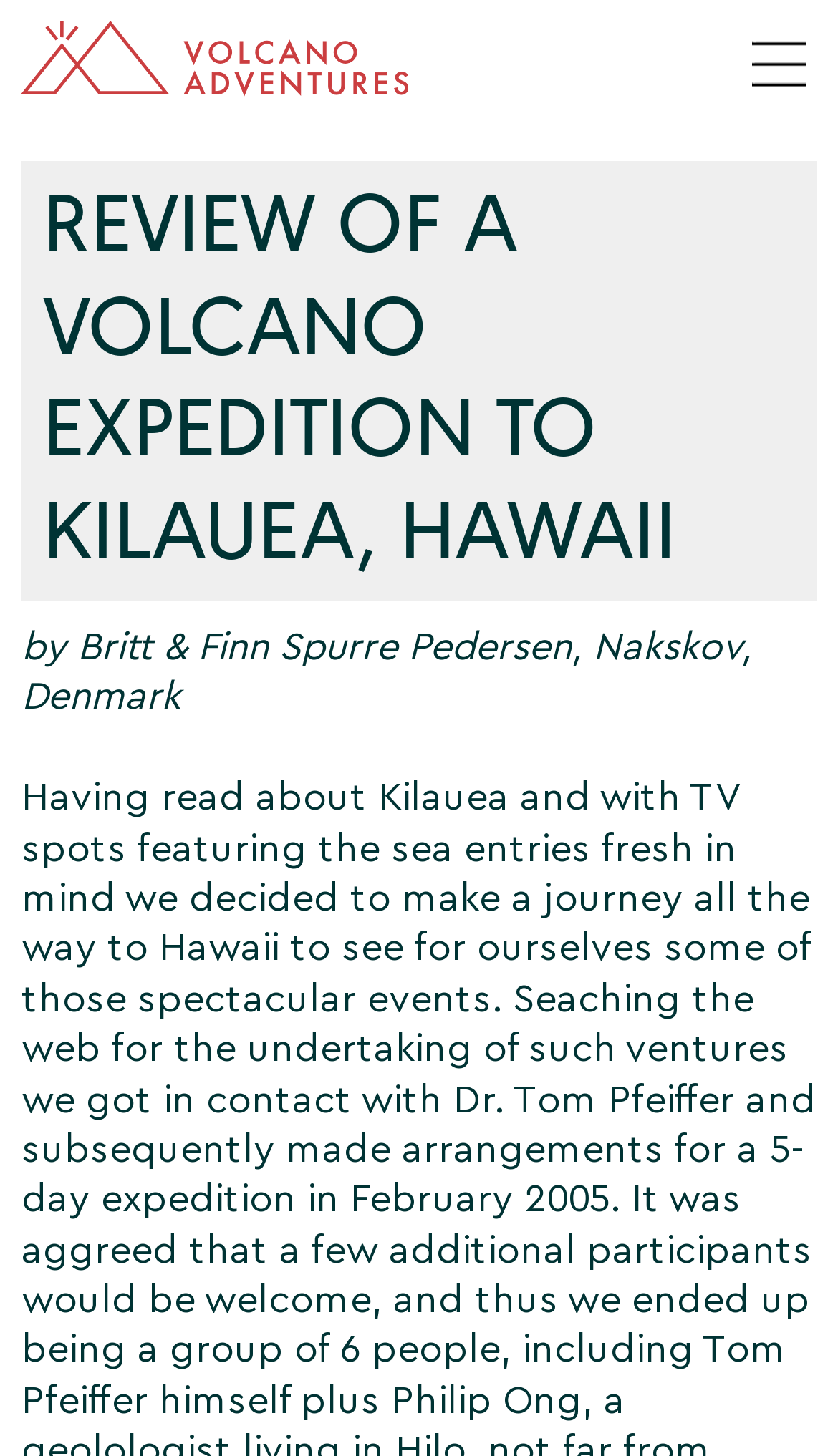Identify the bounding box coordinates necessary to click and complete the given instruction: "Click on the 'TOURS & DATES' link".

[0.072, 0.111, 0.415, 0.145]